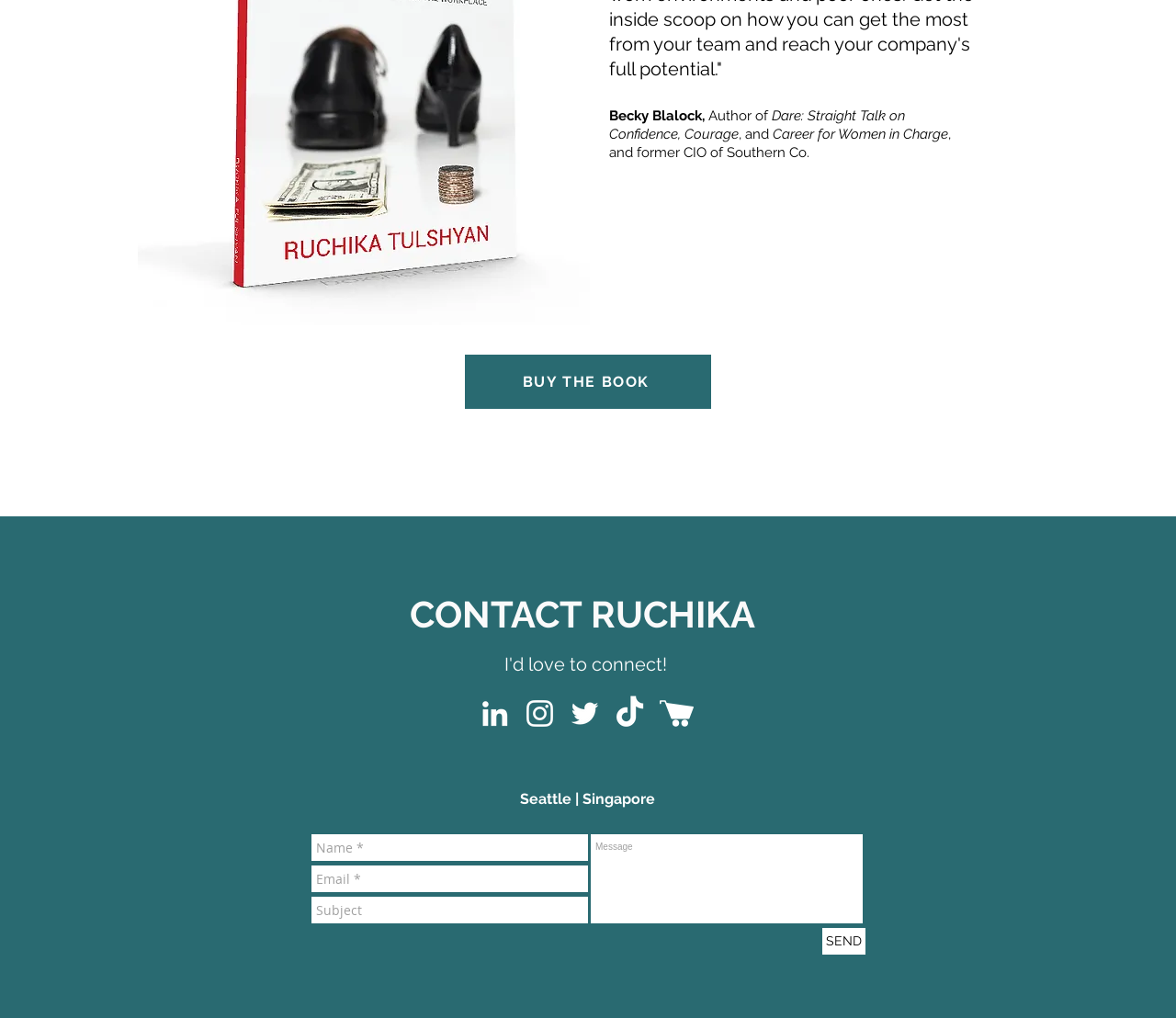Using the provided description aria-label="Subject" name="subject" placeholder="Subject", find the bounding box coordinates for the UI element. Provide the coordinates in (top-left x, top-left y, bottom-right x, bottom-right y) format, ensuring all values are between 0 and 1.

[0.265, 0.881, 0.5, 0.907]